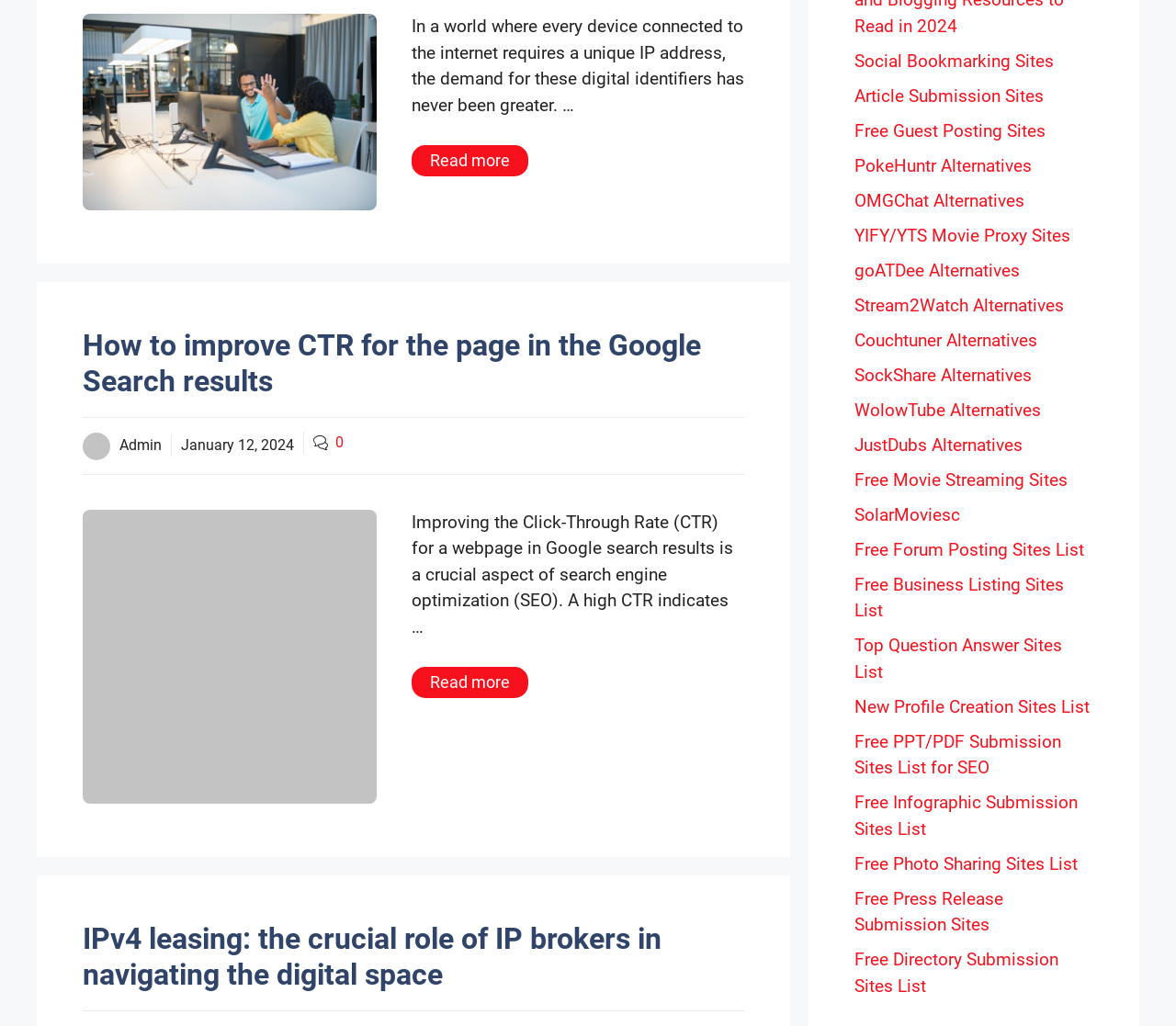Identify the coordinates of the bounding box for the element that must be clicked to accomplish the instruction: "Read more about Navigating the Digital Marketplace: The Crucial Role of IP Brokers".

[0.35, 0.141, 0.449, 0.172]